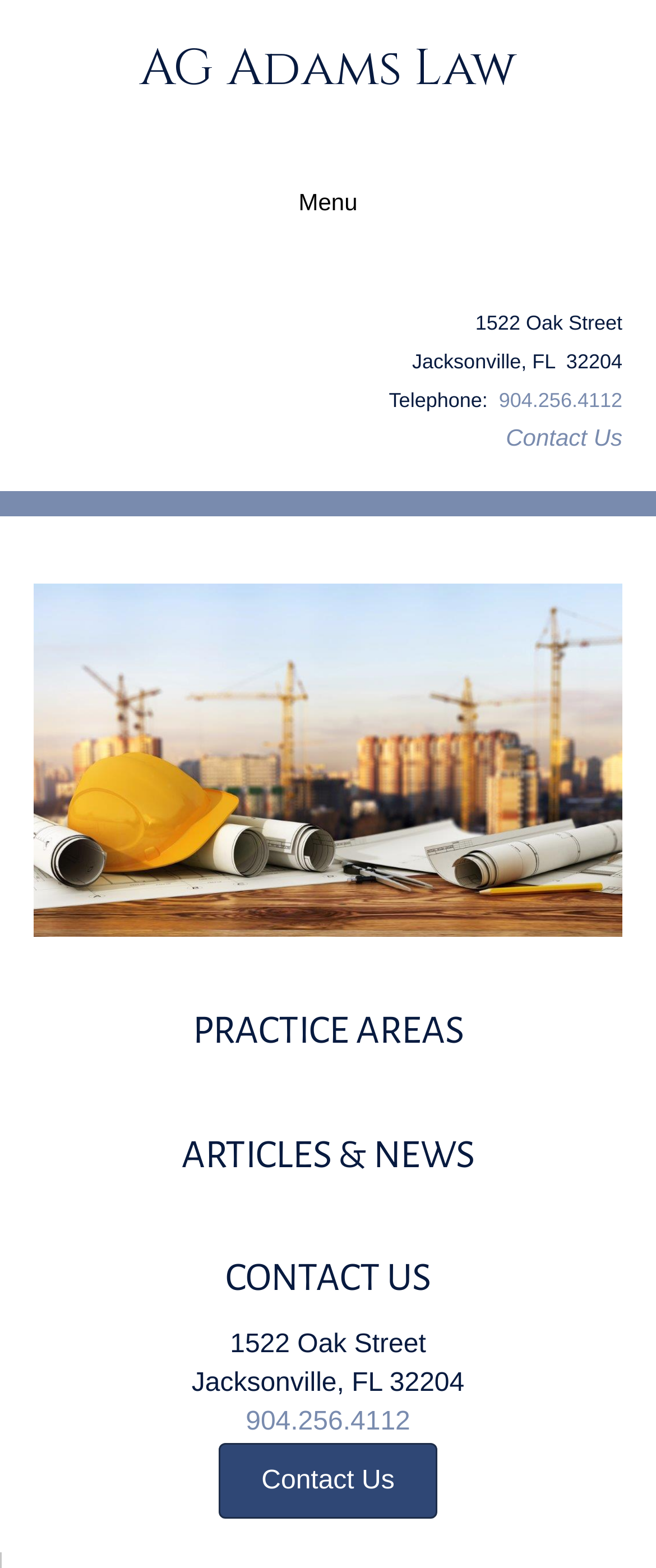Determine the bounding box coordinates of the element that should be clicked to execute the following command: "Call +7(495)1500691 (доб.7)".

None